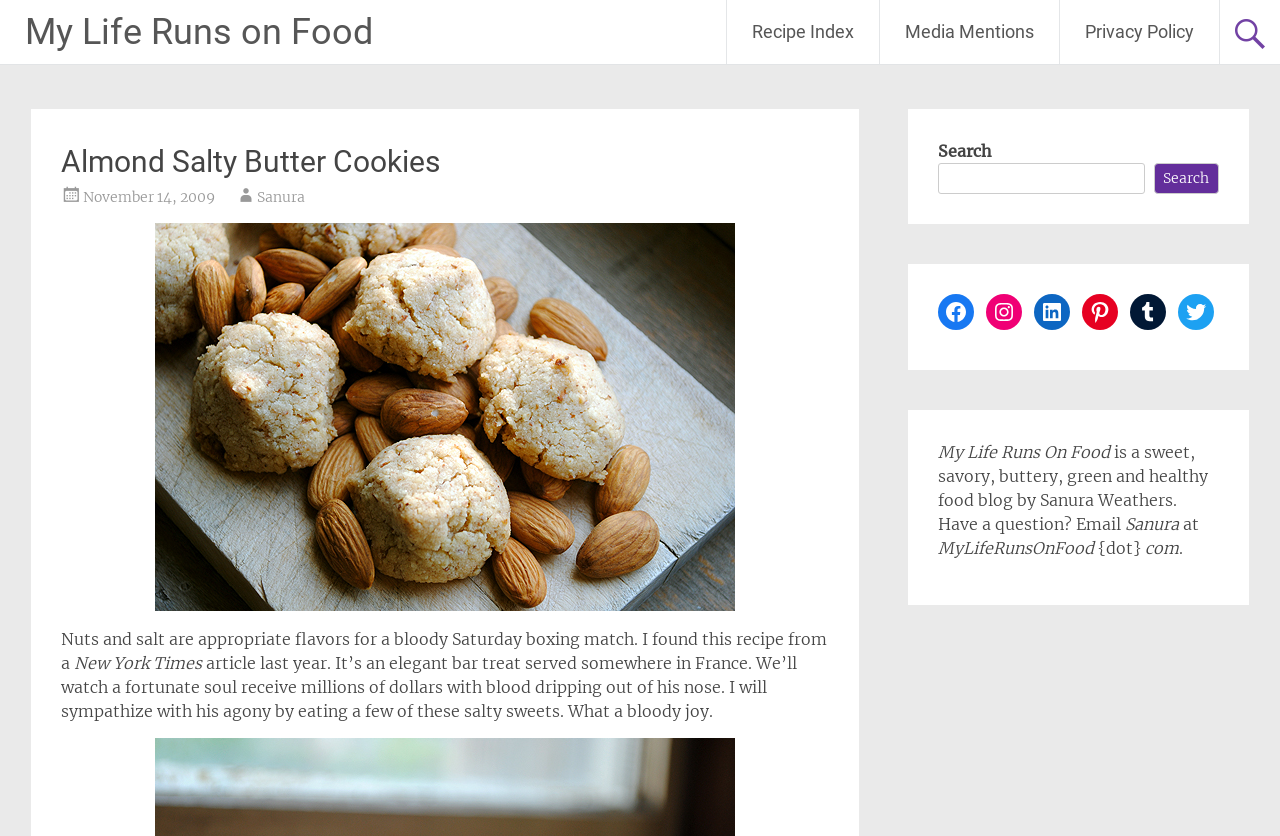Detail the webpage's structure and highlights in your description.

The webpage is about a food blog, specifically a recipe for Almond Salty Butter Cookies. At the top, there is a heading that reads "My Life Runs on Food" with a link to the blog's homepage. Below this, there are three links to other sections of the blog: "Recipe Index", "Media Mentions", and "Privacy Policy".

The main content of the page is divided into two sections. On the left, there is a header with the title "Almond Salty Butter Cookies" and a link to the date the recipe was posted, "November 14, 2009". Below this, there is a large image of the cookies. On the right, there is a block of text that describes the recipe and its inspiration, mentioning a New York Times article.

At the bottom of the page, there is a complementary section with a search bar and several social media links to Facebook, Instagram, LinkedIn, Pinterest, Tumblr, and Twitter. Below this, there is a brief description of the blog, "My Life Runs On Food", and its author, Sanura Weathers, with an email address and website URL.